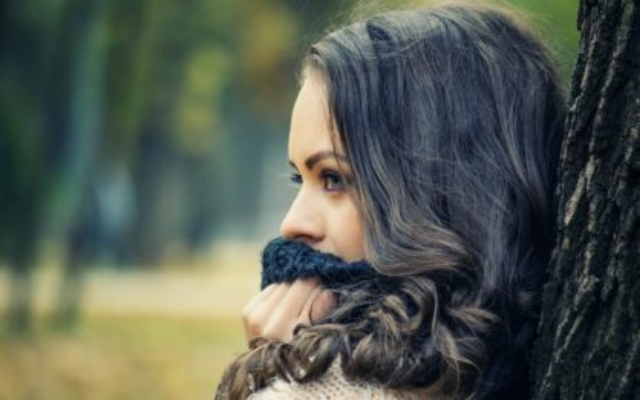Convey a detailed narrative of what is depicted in the image.

The image portrays a contemplative young woman resting against a tree, showcasing her long, wavy hair and a cozy sweater. She is thoughtfully holding a dark collar close to her face, suggesting a moment of introspection or daydreaming. The blurred background features soft autumnal colors, indicating a serene outdoor setting. This tranquil scene evokes a sense of introspection and connection with nature, aligning with themes of personal reflection that might resonate with individuals navigating online dating and the associated challenges and precautions highlighted in the accompanying text.